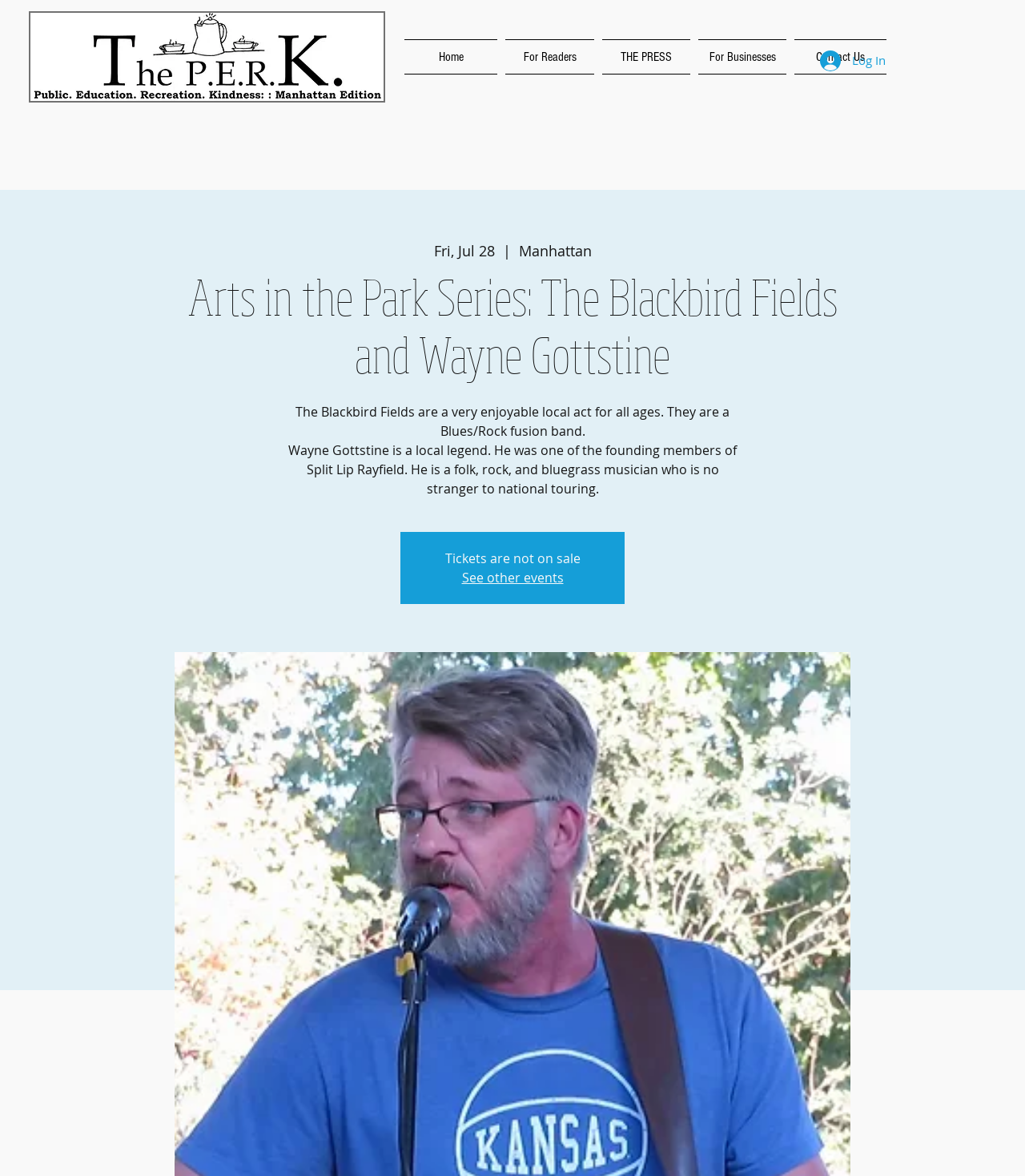Locate the bounding box of the user interface element based on this description: "Home".

[0.395, 0.033, 0.489, 0.063]